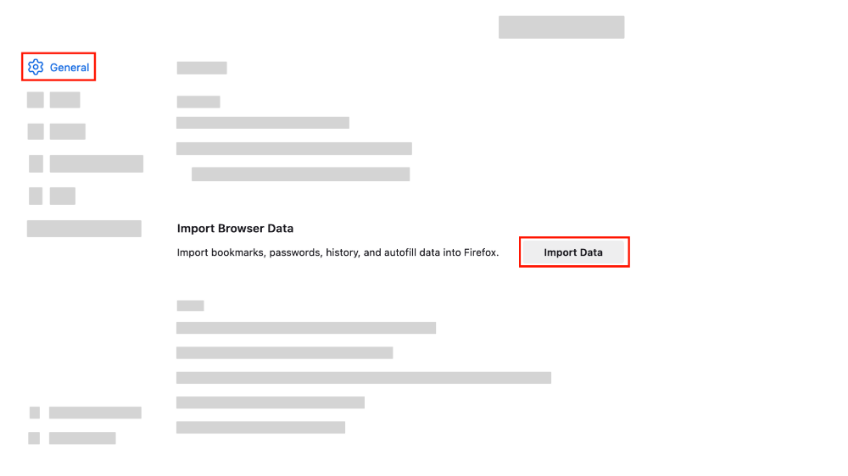What type of data can be imported into Firefox?
Using the visual information, respond with a single word or phrase.

Bookmarks, passwords, history, and autofill information